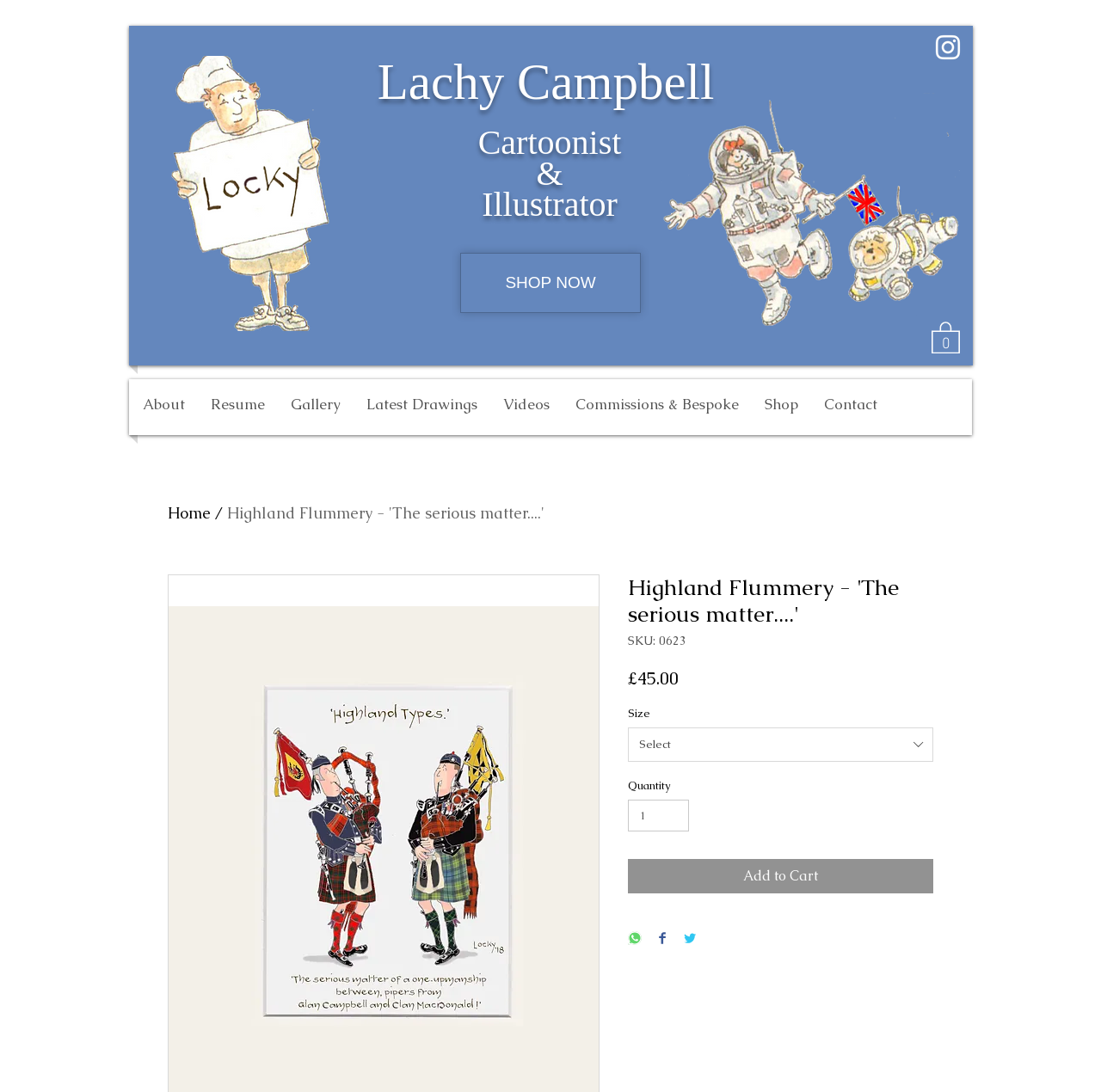What is the price of the product?
We need a detailed and meticulous answer to the question.

The price of the product is £45.00, which is stated on the webpage as '£45.00' next to the label 'Price'.